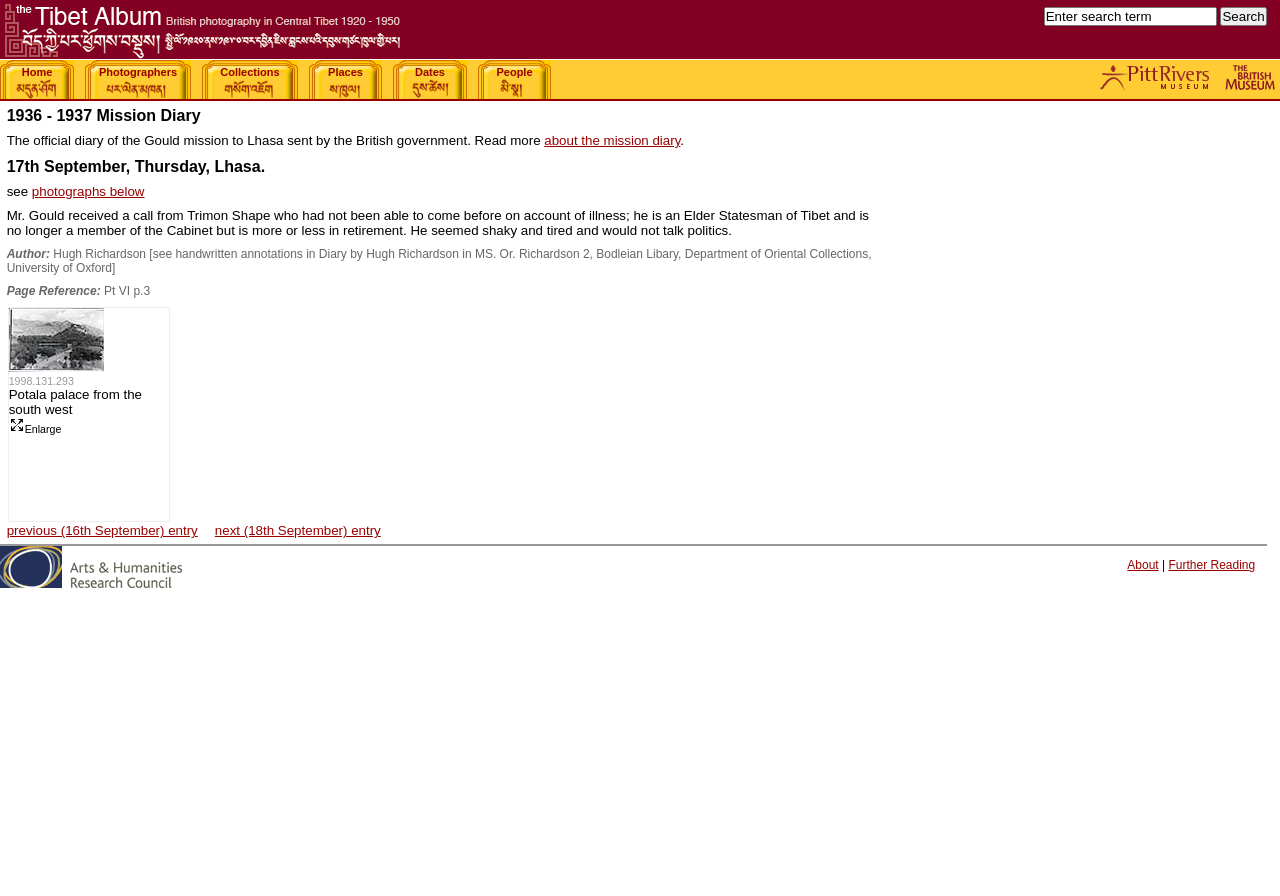Identify the bounding box coordinates of the element that should be clicked to fulfill this task: "Enlarge image size". The coordinates should be provided as four float numbers between 0 and 1, i.e., [left, top, right, bottom].

[0.007, 0.472, 0.048, 0.486]